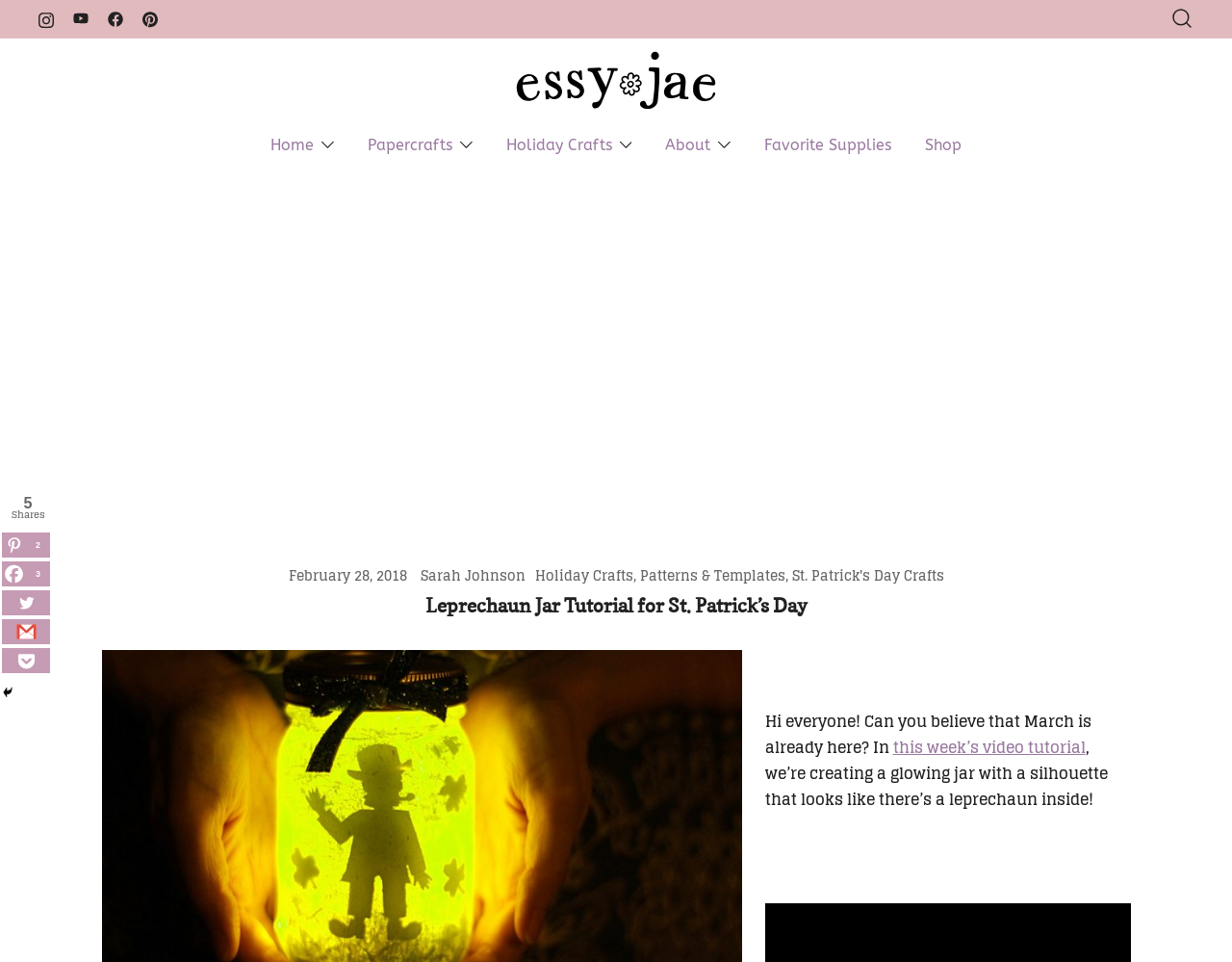Please give a short response to the question using one word or a phrase:
How many shares does the tutorial have?

5